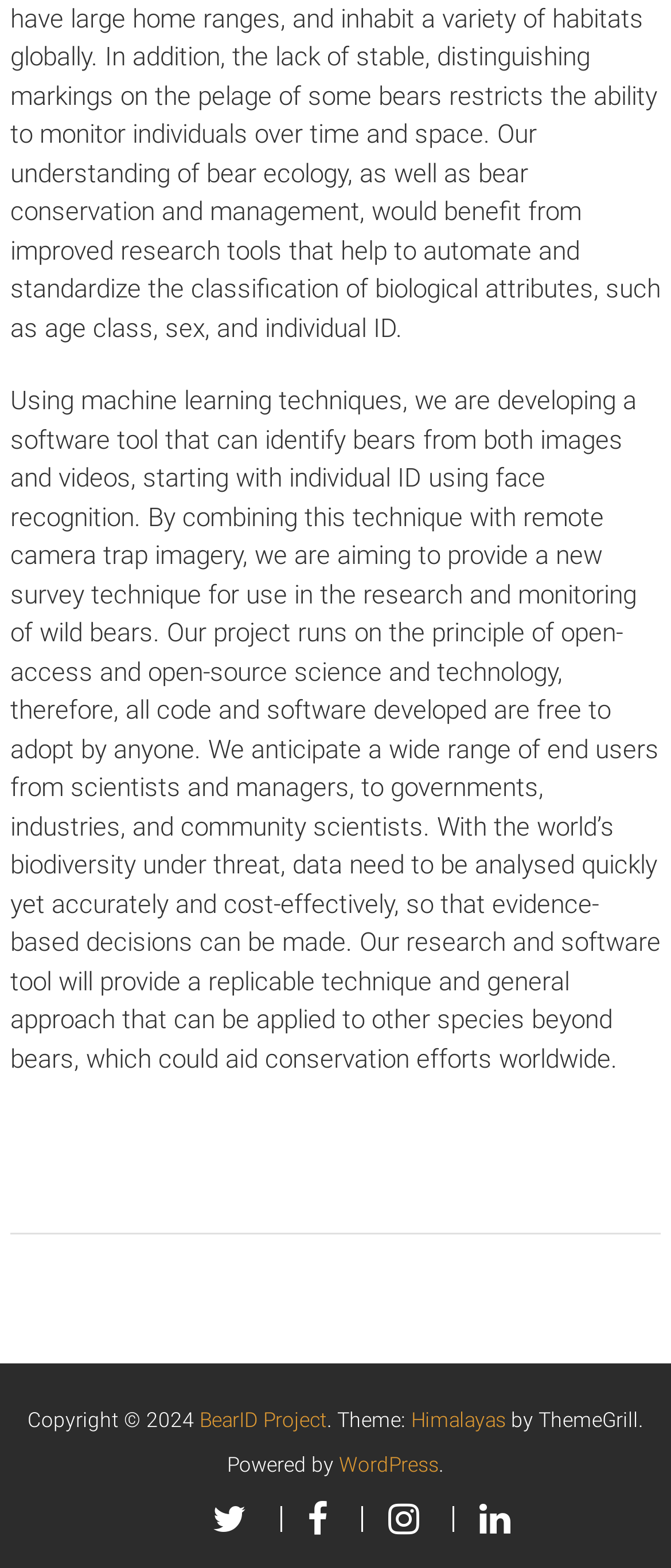Based on the element description WordPress, identify the bounding box of the UI element in the given webpage screenshot. The coordinates should be in the format (top-left x, top-left y, bottom-right x, bottom-right y) and must be between 0 and 1.

[0.505, 0.927, 0.654, 0.942]